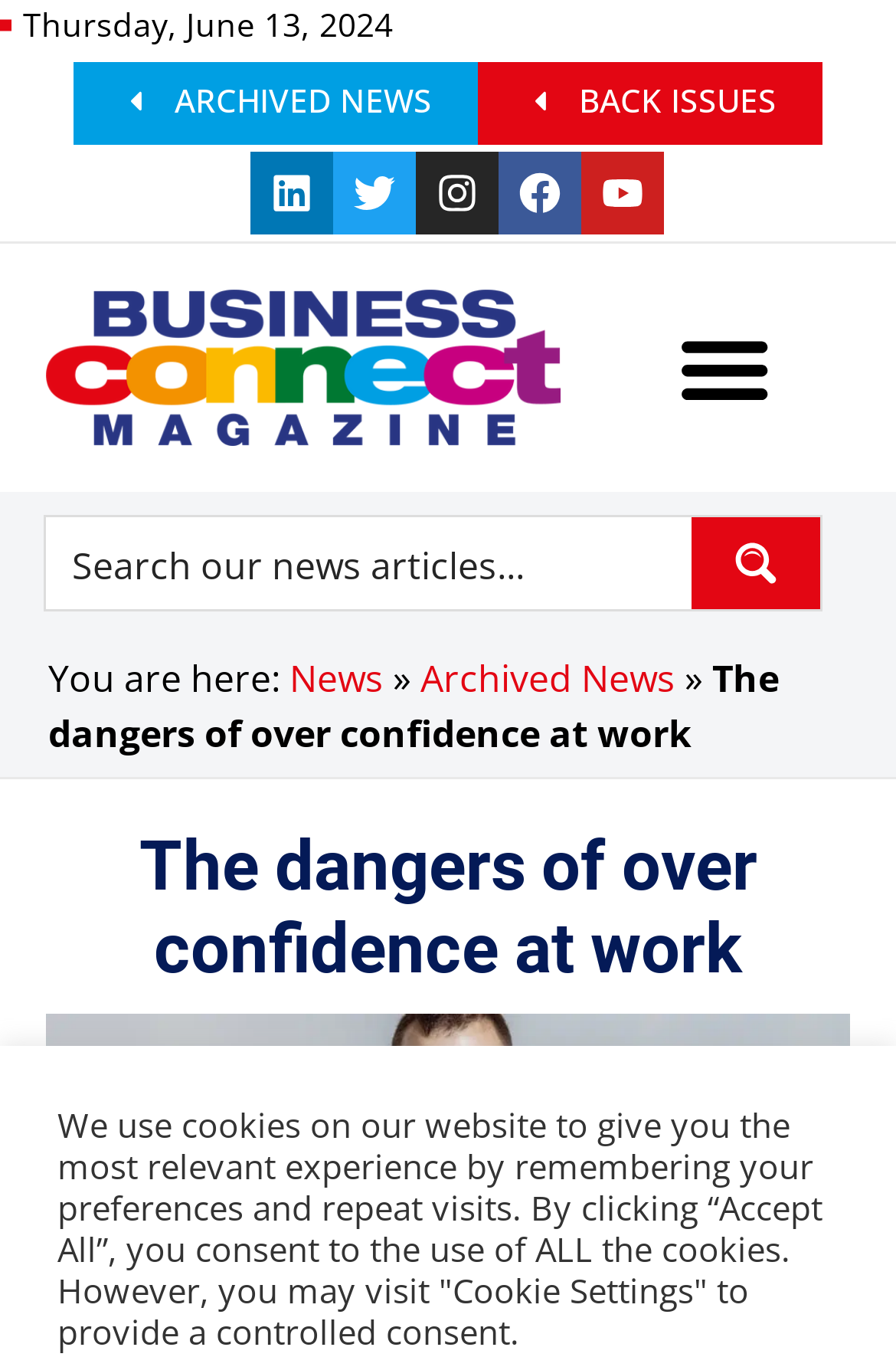What is the current section of the webpage?
Can you provide a detailed and comprehensive answer to the question?

I determined the current section by looking at the breadcrumb trail, which shows 'You are here:' followed by links to 'News' and then 'Archived News', indicating that the current section is 'Archived News'.